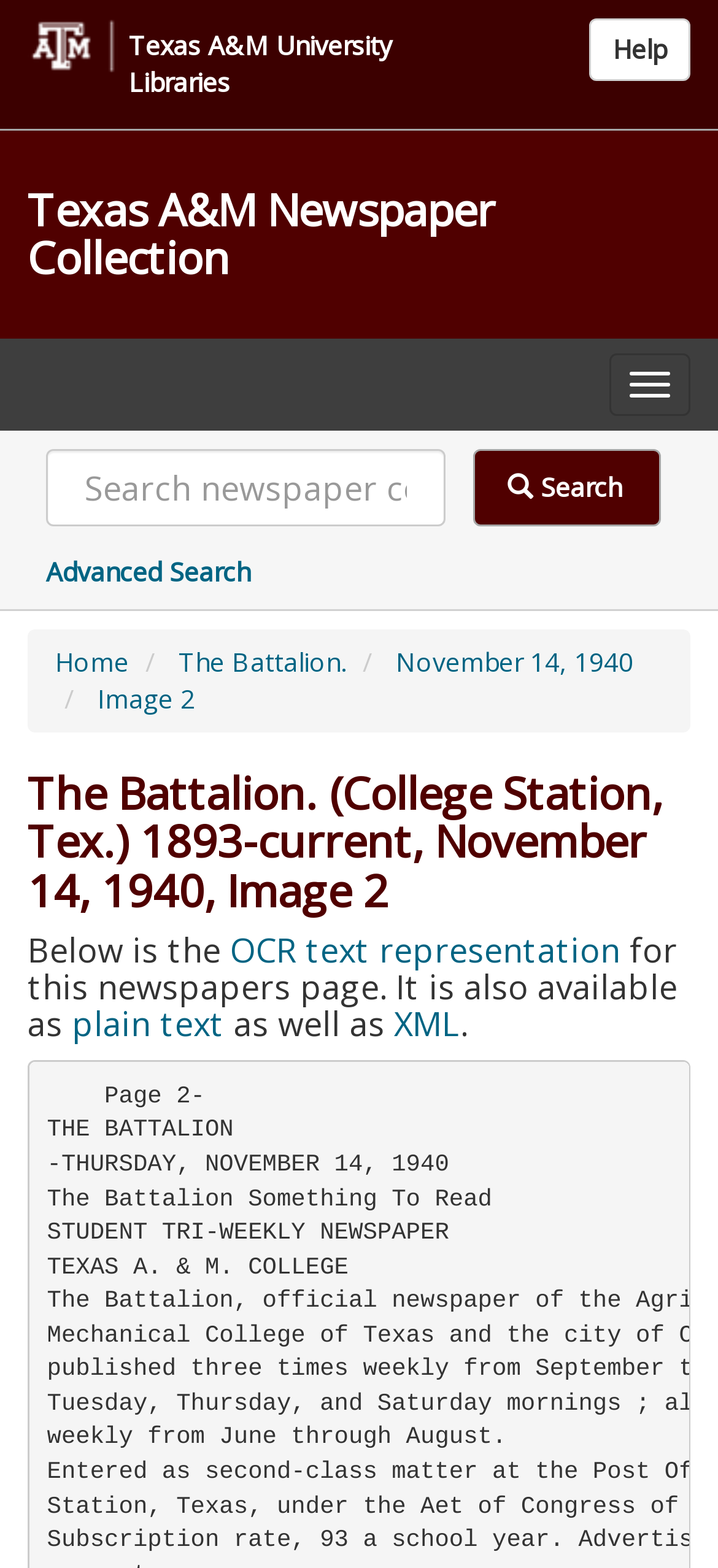From the webpage screenshot, predict the bounding box of the UI element that matches this description: "Help".

[0.82, 0.012, 0.961, 0.052]